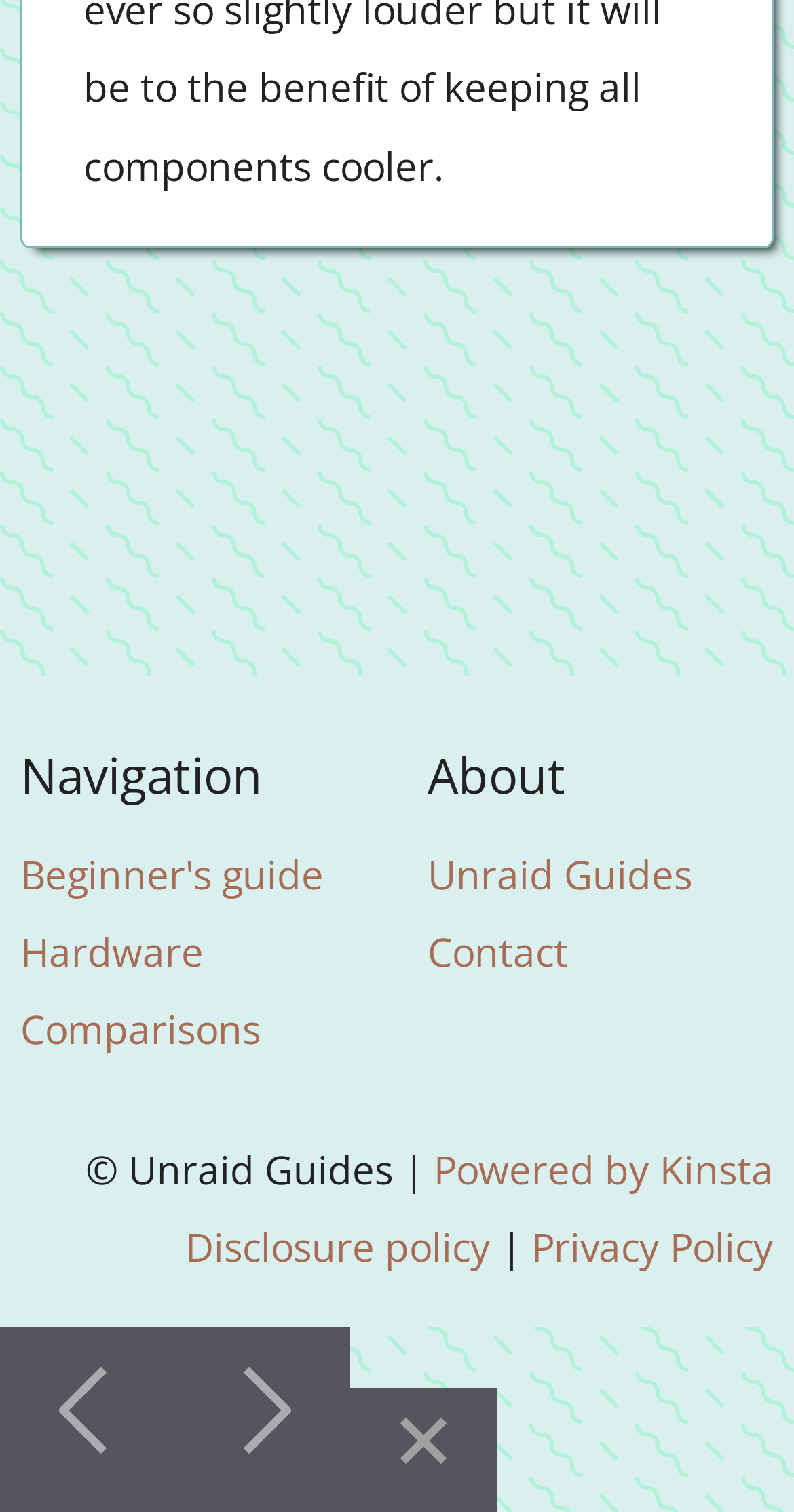Determine the bounding box coordinates of the clickable region to follow the instruction: "Contact us".

[0.538, 0.611, 0.715, 0.647]